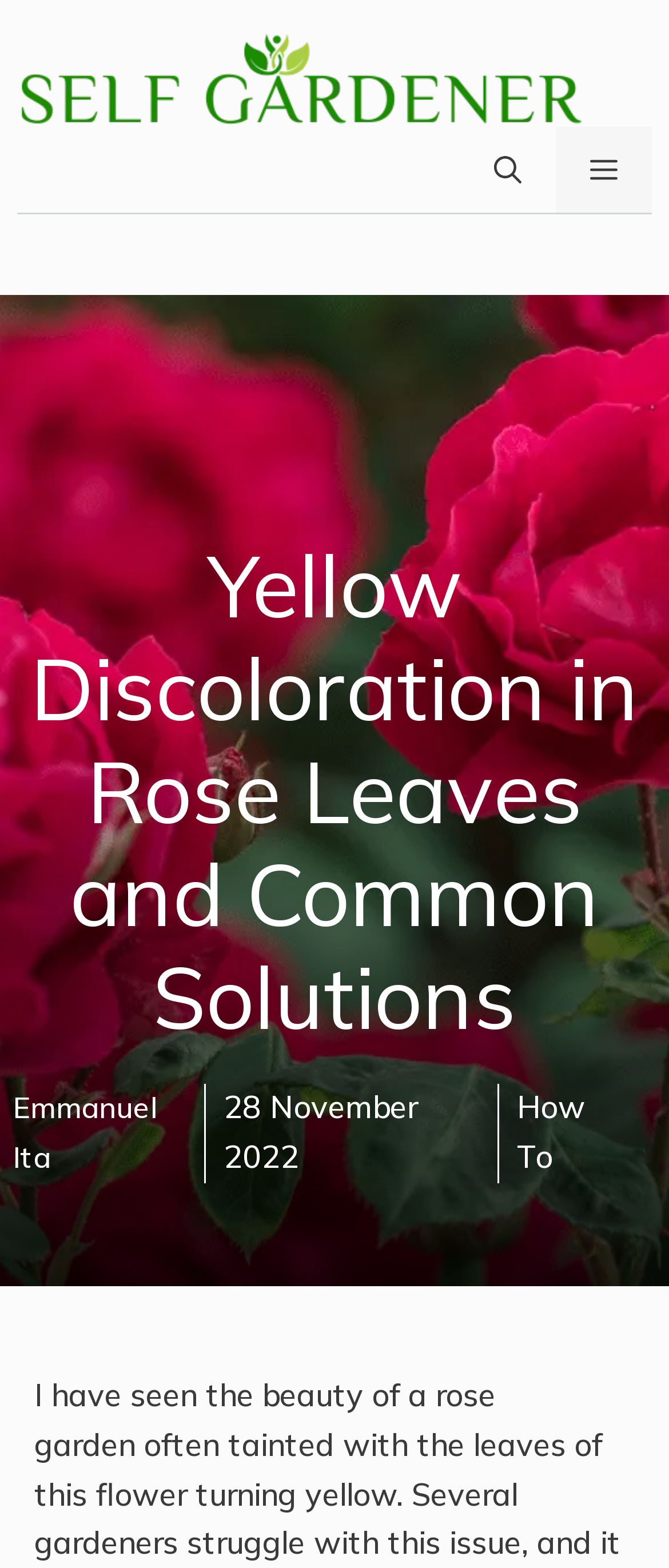From the webpage screenshot, predict the bounding box of the UI element that matches this description: "aria-label="Open Search Bar"".

[0.687, 0.081, 0.831, 0.136]